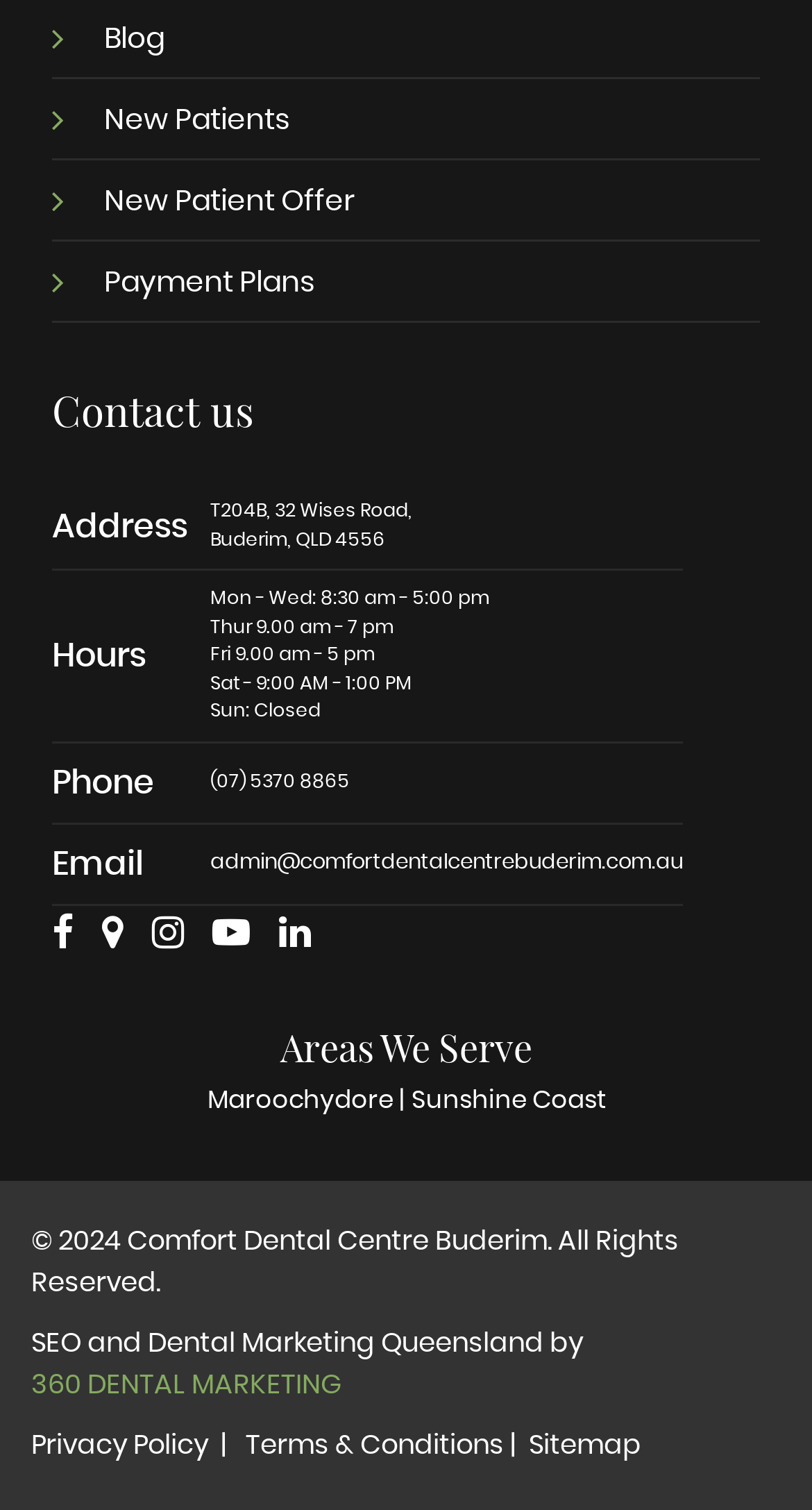Identify the bounding box coordinates for the UI element described by the following text: "Sunshine Coast". Provide the coordinates as four float numbers between 0 and 1, in the format [left, top, right, bottom].

[0.506, 0.716, 0.745, 0.741]